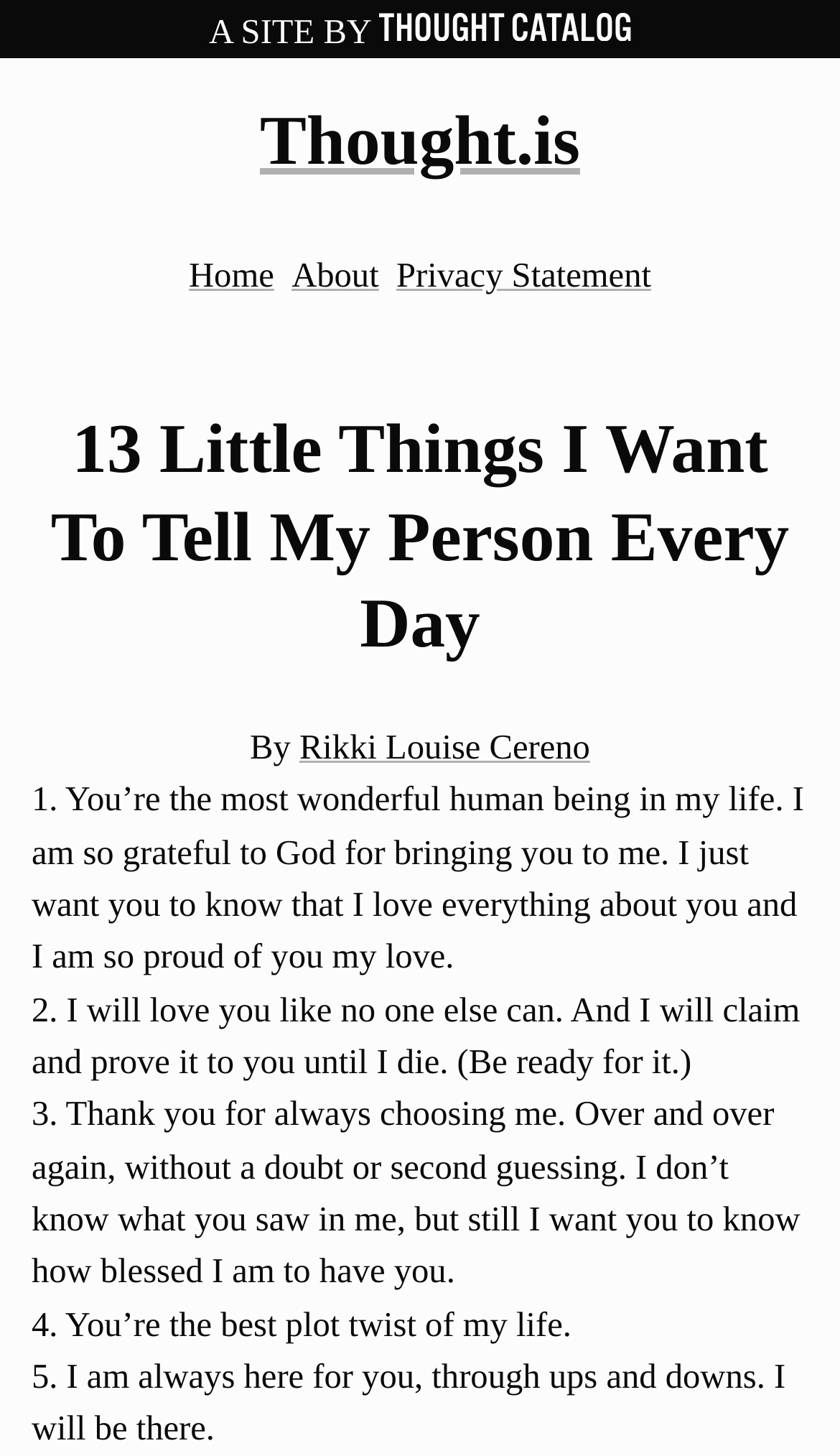Please give a one-word or short phrase response to the following question: 
What is the name of the website?

Thought.is